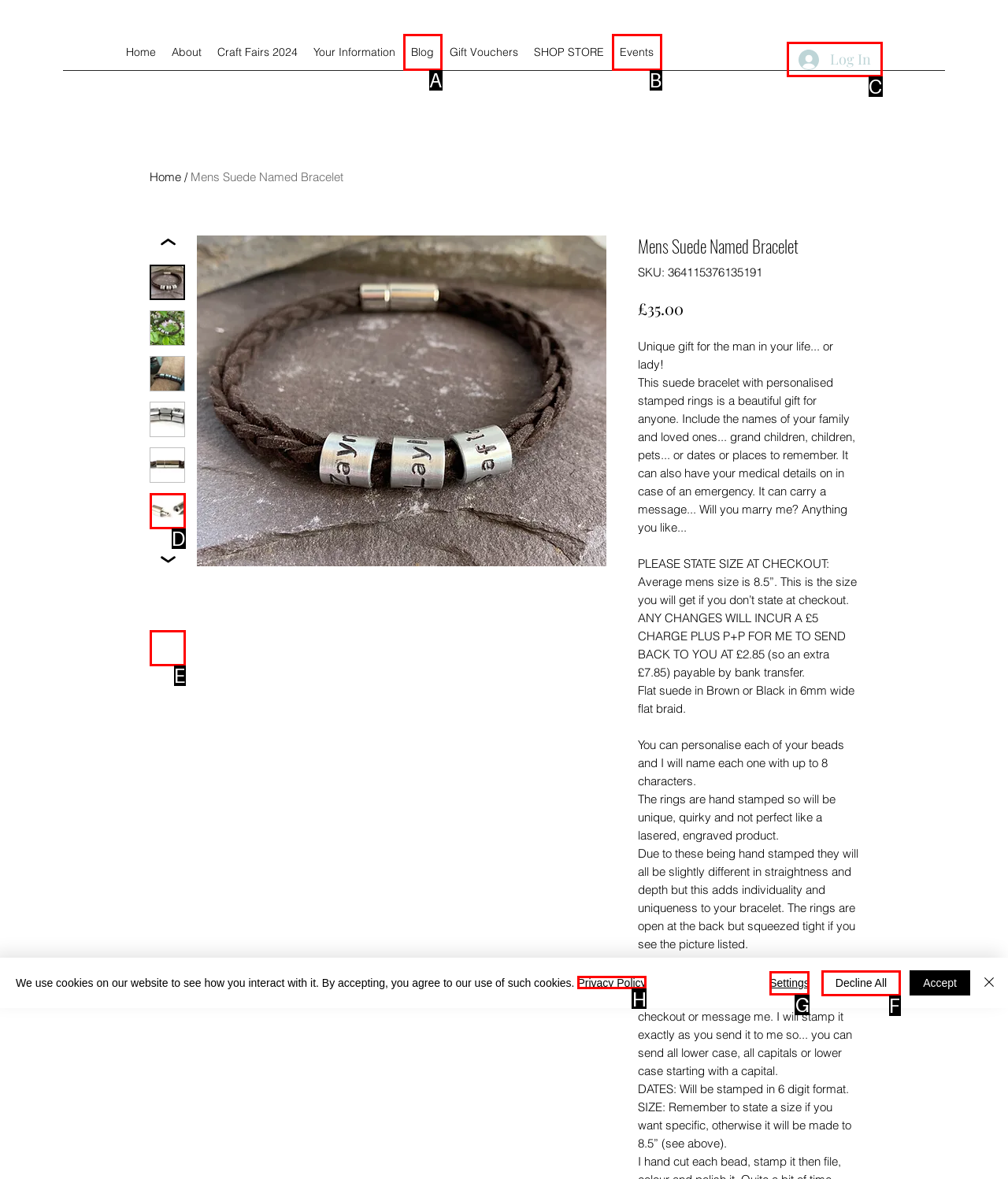Point out which UI element to click to complete this task: Read the 'A Guide to Billing and Payroll Software' article
Answer with the letter corresponding to the right option from the available choices.

None